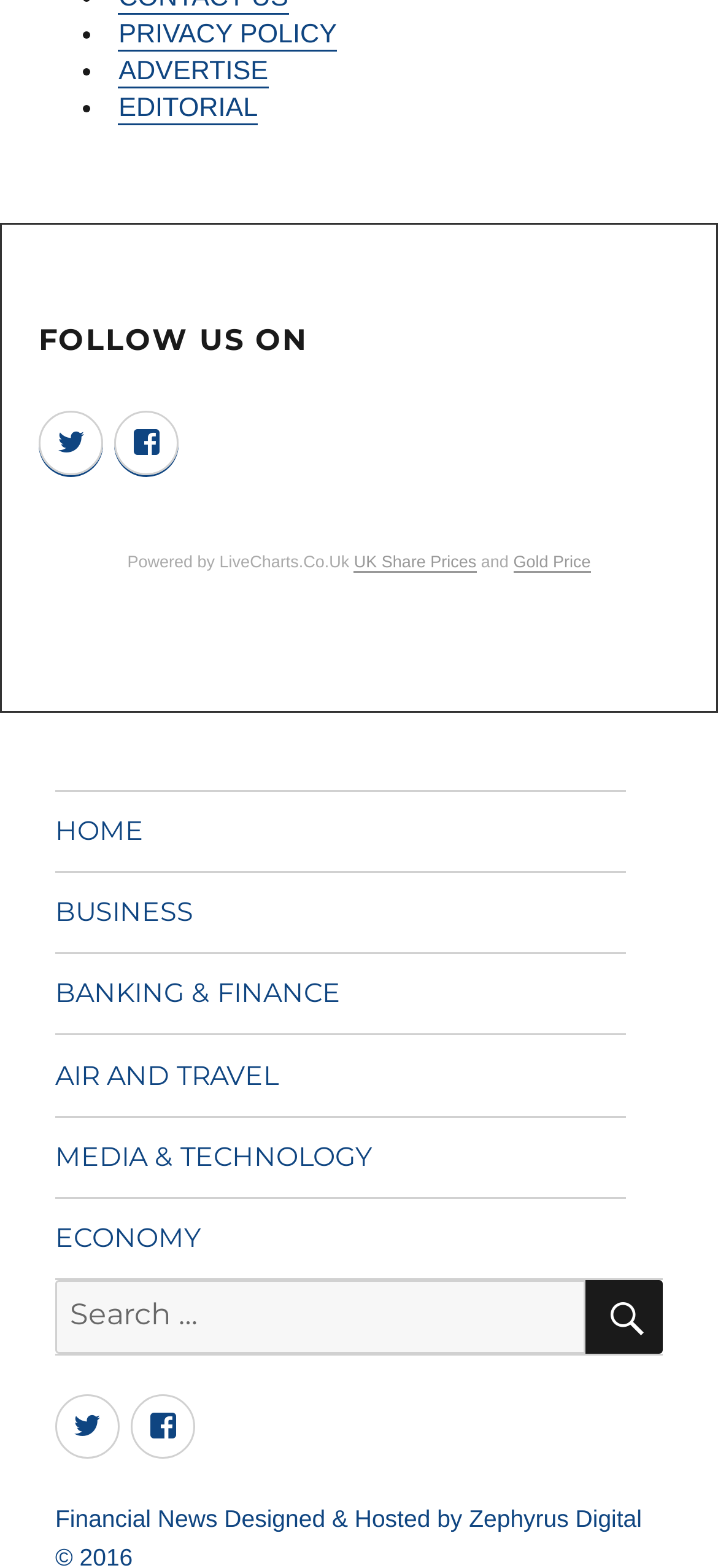Kindly determine the bounding box coordinates for the clickable area to achieve the given instruction: "Go to HOME page".

[0.077, 0.505, 0.872, 0.556]